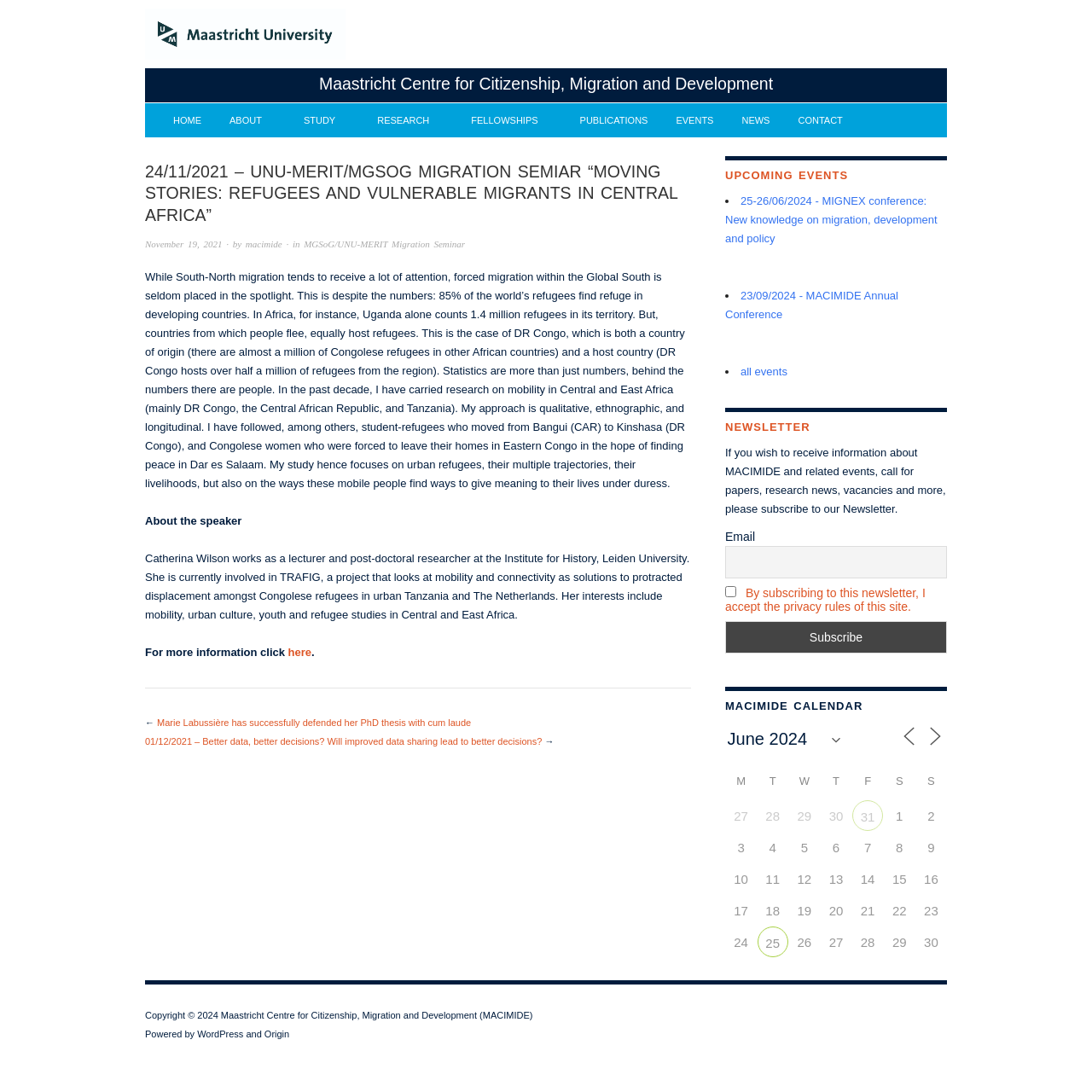Specify the bounding box coordinates for the region that must be clicked to perform the given instruction: "Click on the 'CONTACT' link".

[0.731, 0.106, 0.772, 0.115]